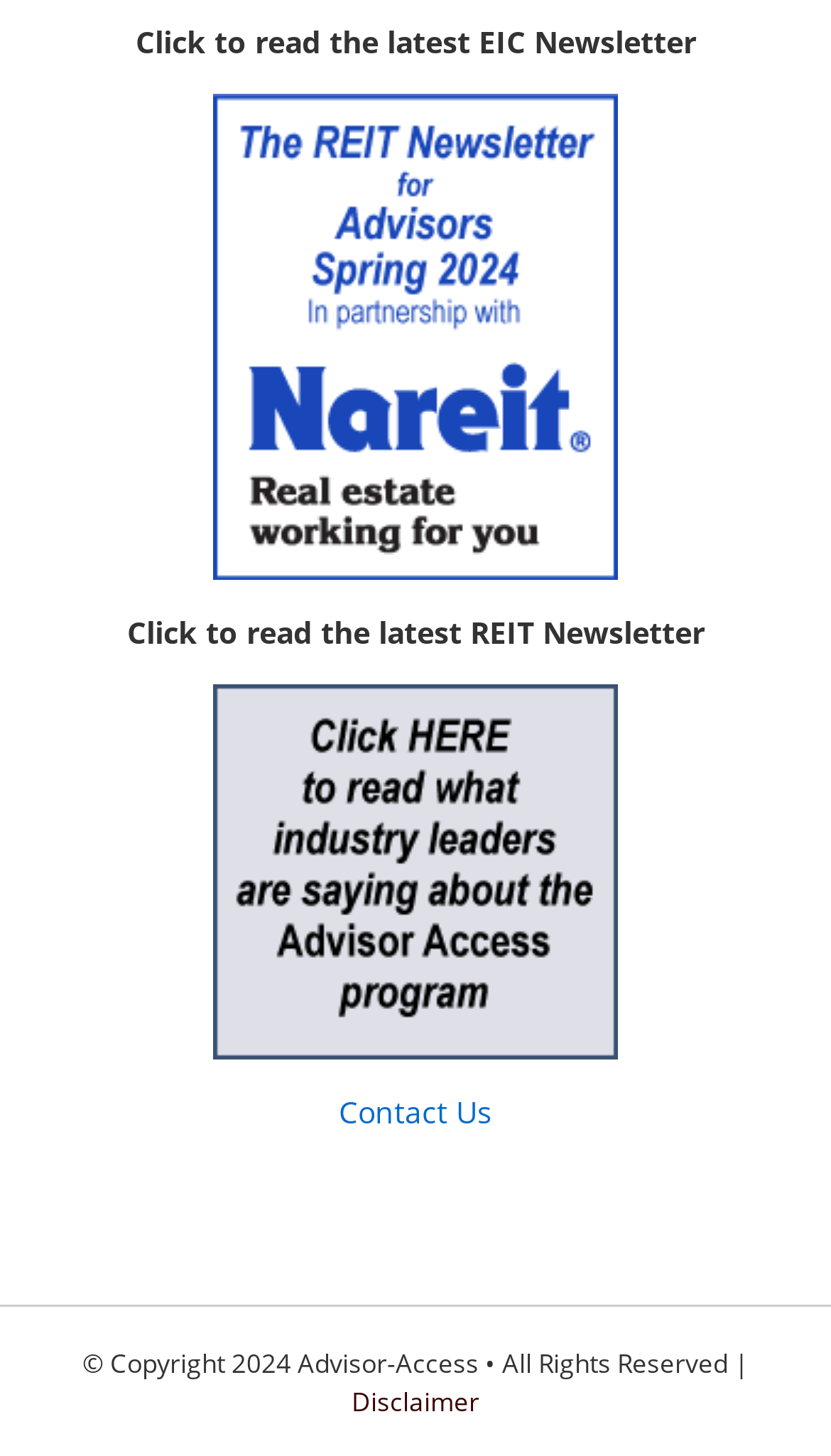Please answer the following query using a single word or phrase: 
What is the position of the 'Contact Us' link?

Middle